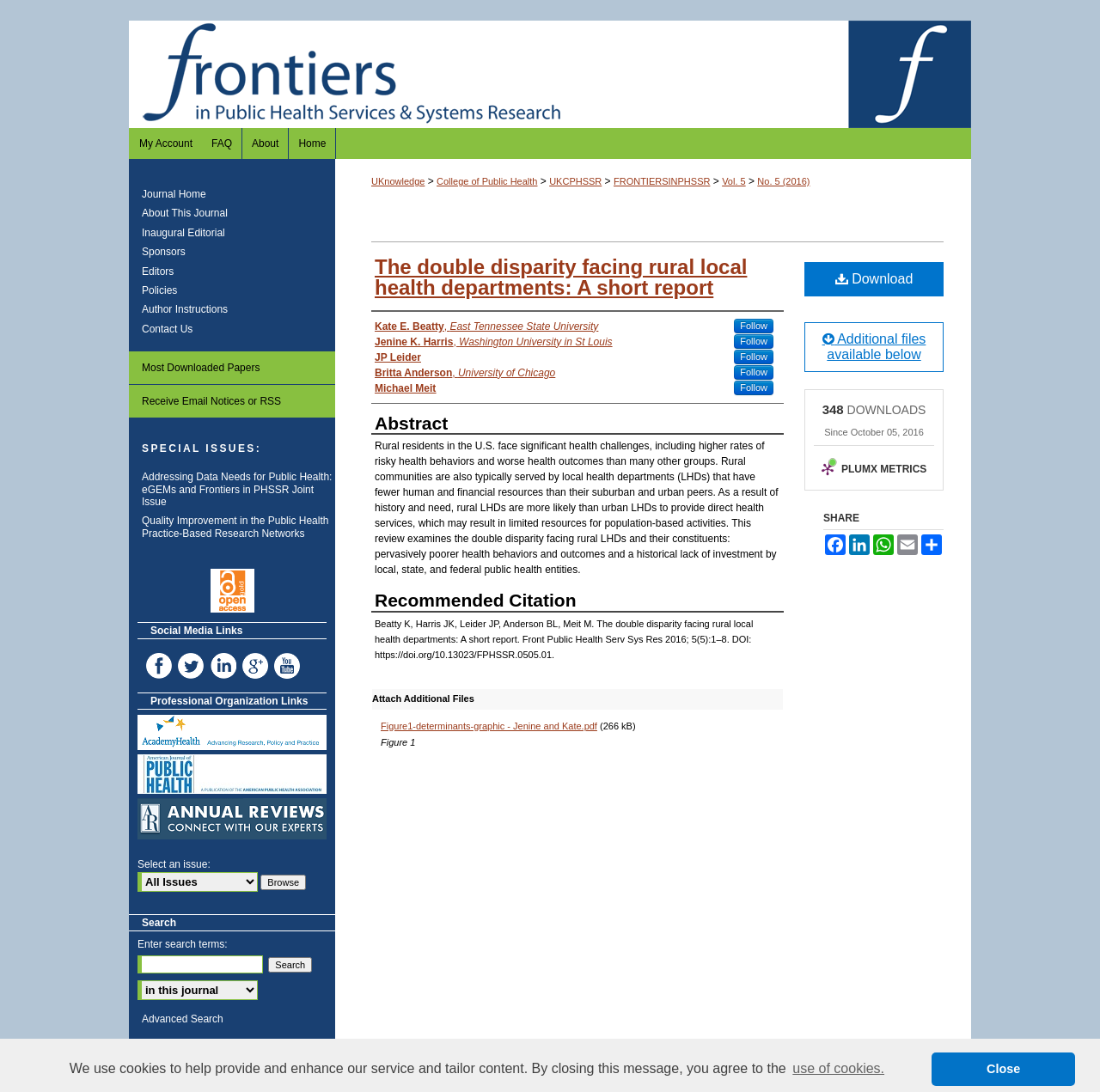Based on the element description: "Additional files available below", identify the bounding box coordinates for this UI element. The coordinates must be four float numbers between 0 and 1, listed as [left, top, right, bottom].

[0.731, 0.295, 0.858, 0.34]